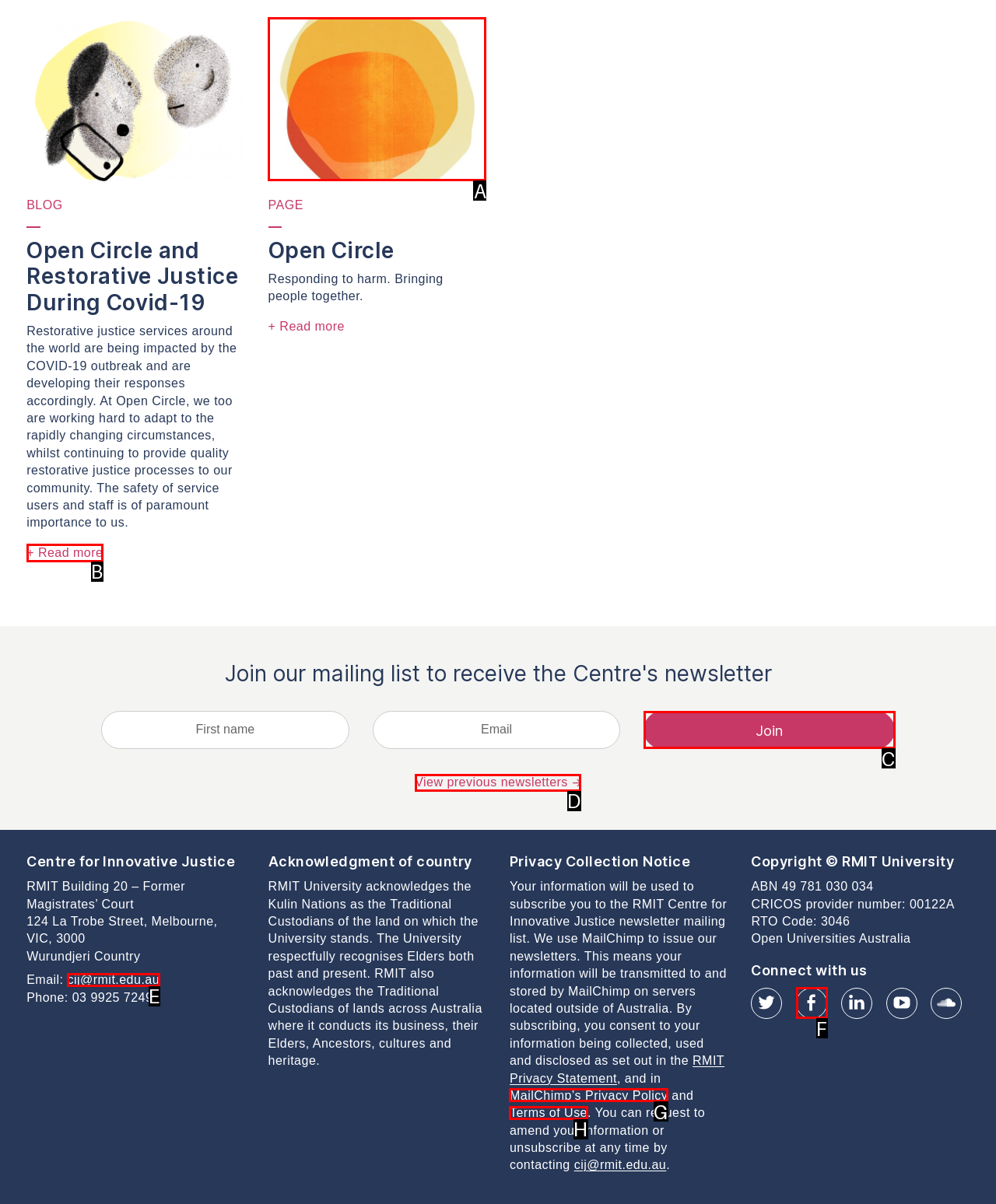Determine the letter of the element to click to accomplish this task: View previous newsletters. Respond with the letter.

D